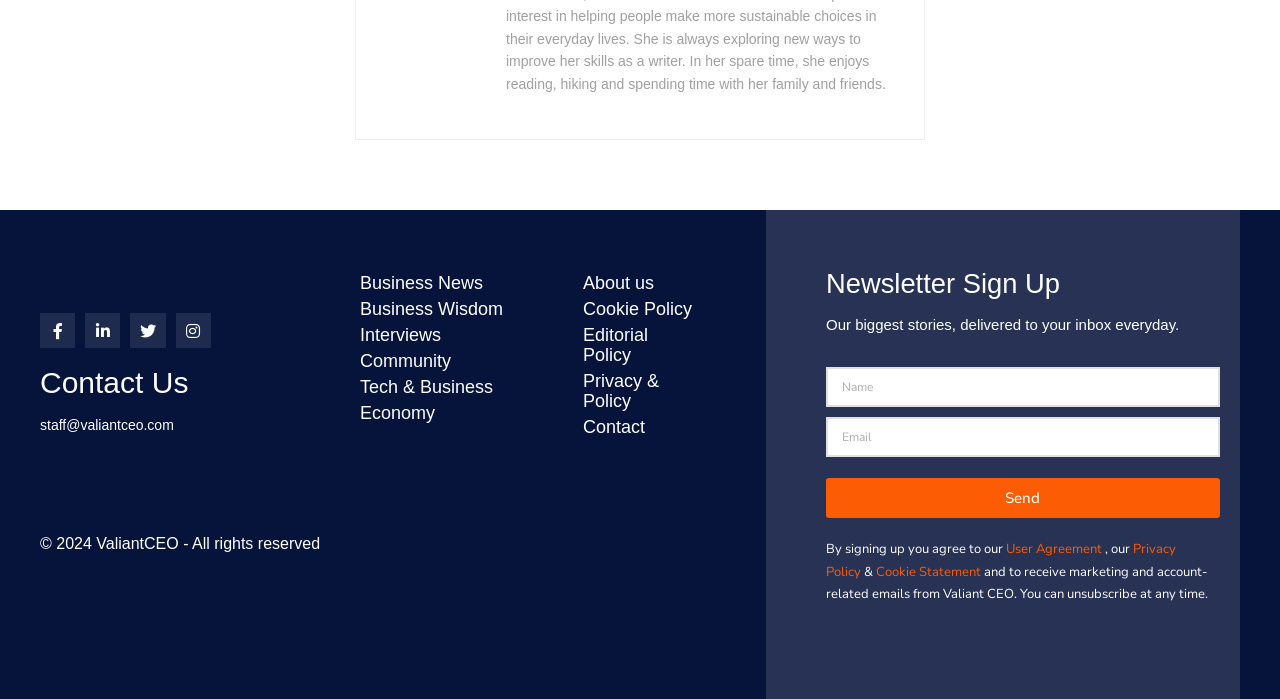Please identify the bounding box coordinates of the element on the webpage that should be clicked to follow this instruction: "Click on Business News link". The bounding box coordinates should be given as four float numbers between 0 and 1, formatted as [left, top, right, bottom].

[0.266, 0.386, 0.44, 0.423]